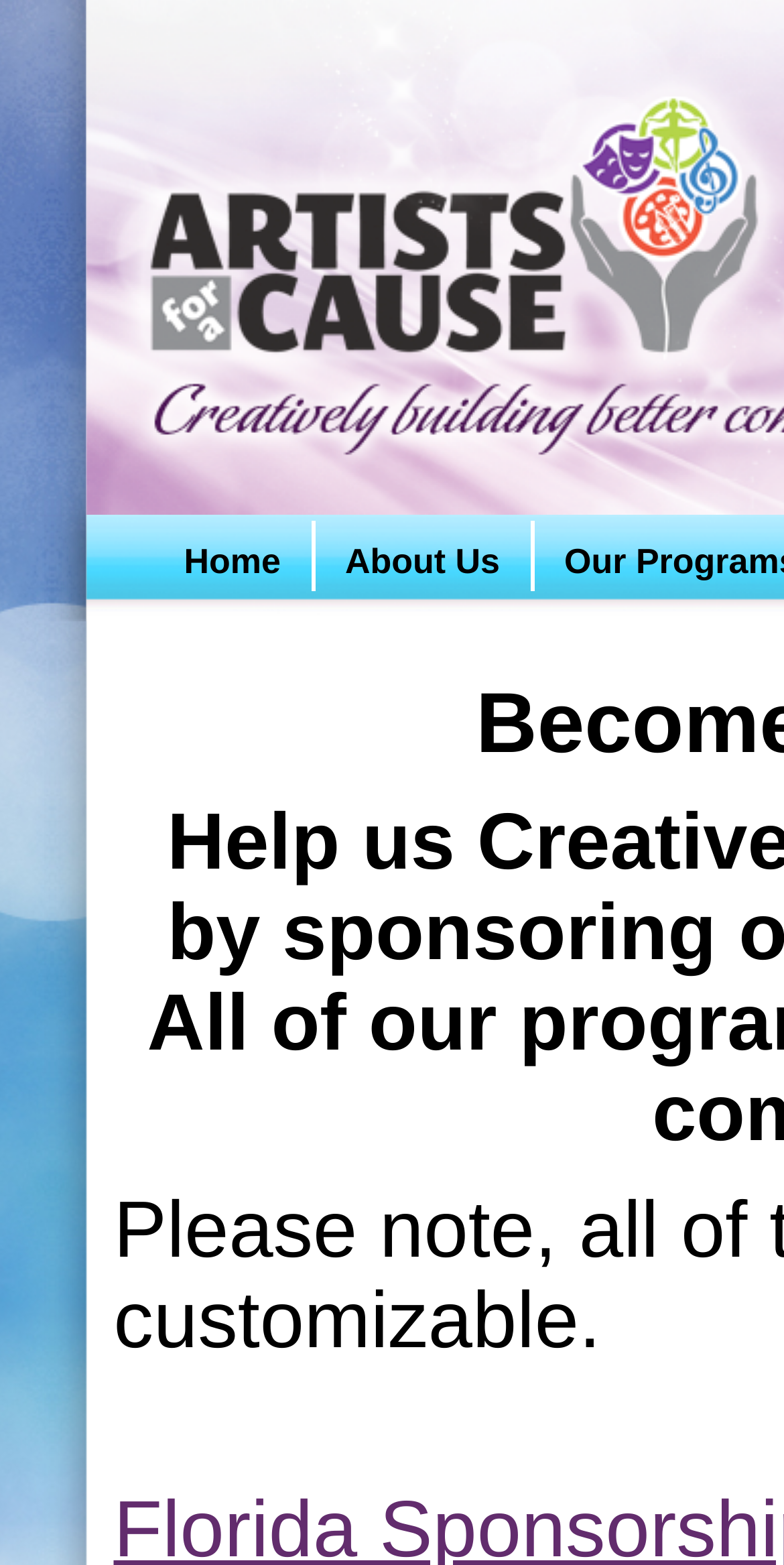Identify the bounding box for the UI element that is described as follows: "Home".

[0.235, 0.346, 0.358, 0.371]